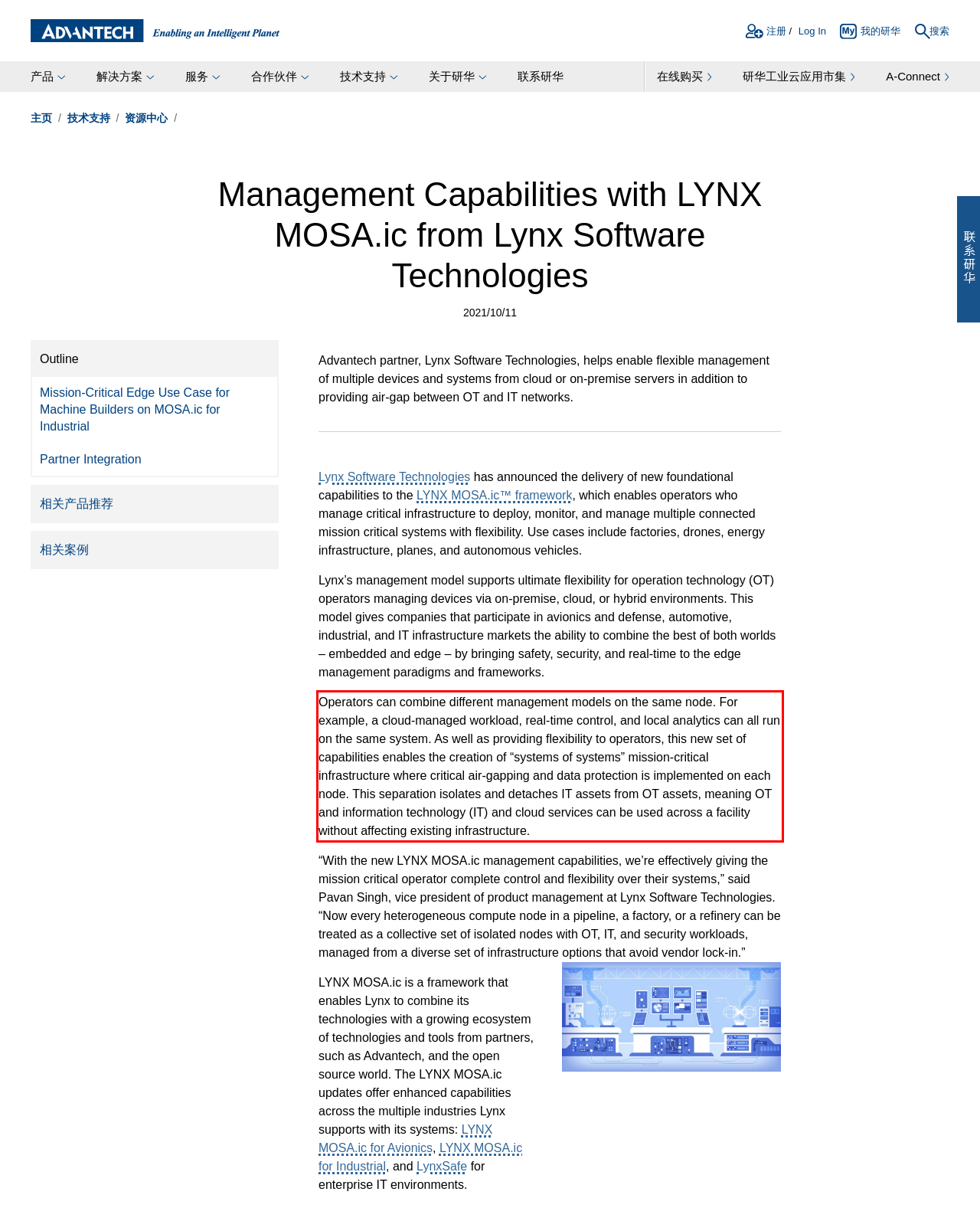Review the webpage screenshot provided, and perform OCR to extract the text from the red bounding box.

Operators can combine different management models on the same node. For example, a cloud-managed workload, real-time control, and local analytics can all run on the same system. As well as providing flexibility to operators, this new set of capabilities enables the creation of “systems of systems” mission-critical infrastructure where critical air-gapping and data protection is implemented on each node. This separation isolates and detaches IT assets from OT assets, meaning OT and information technology (IT) and cloud services can be used across a facility without affecting existing infrastructure.